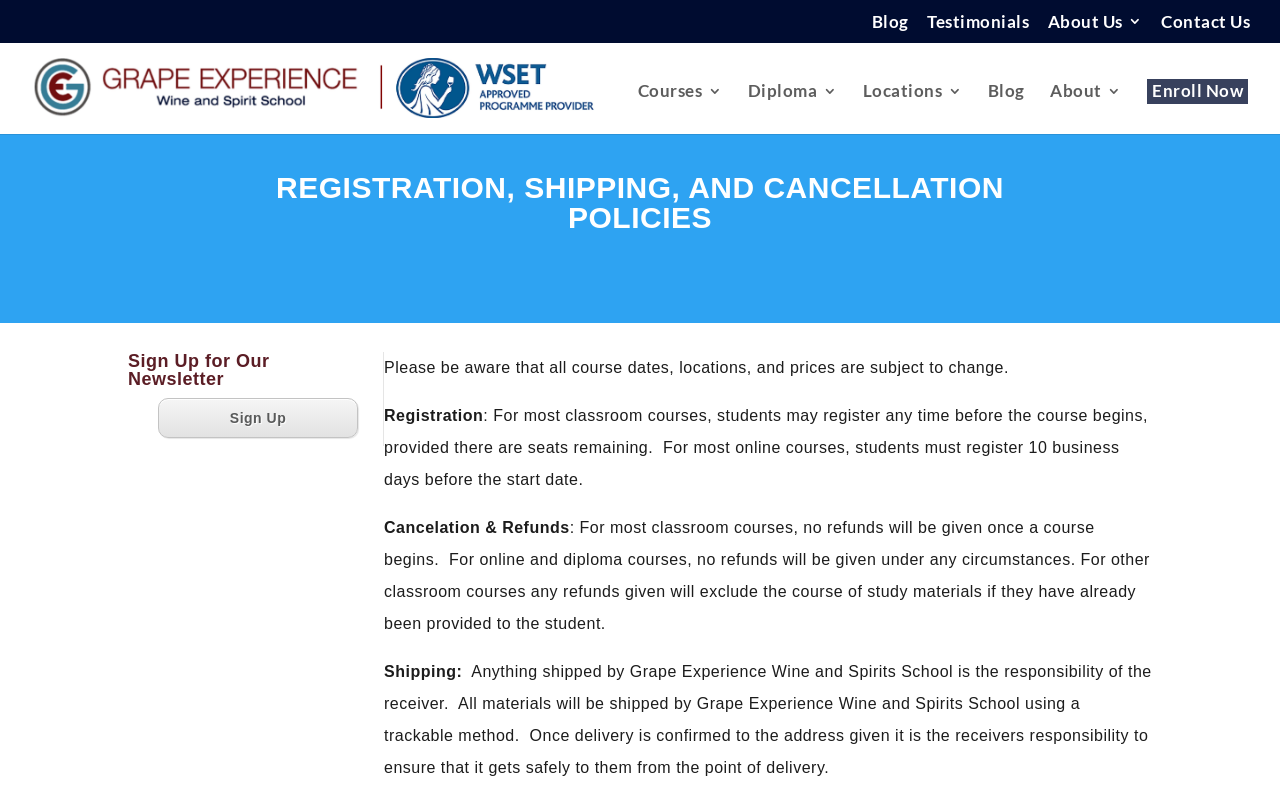Could you provide the bounding box coordinates for the portion of the screen to click to complete this instruction: "Click the 'Sign Up' link"?

[0.123, 0.492, 0.28, 0.541]